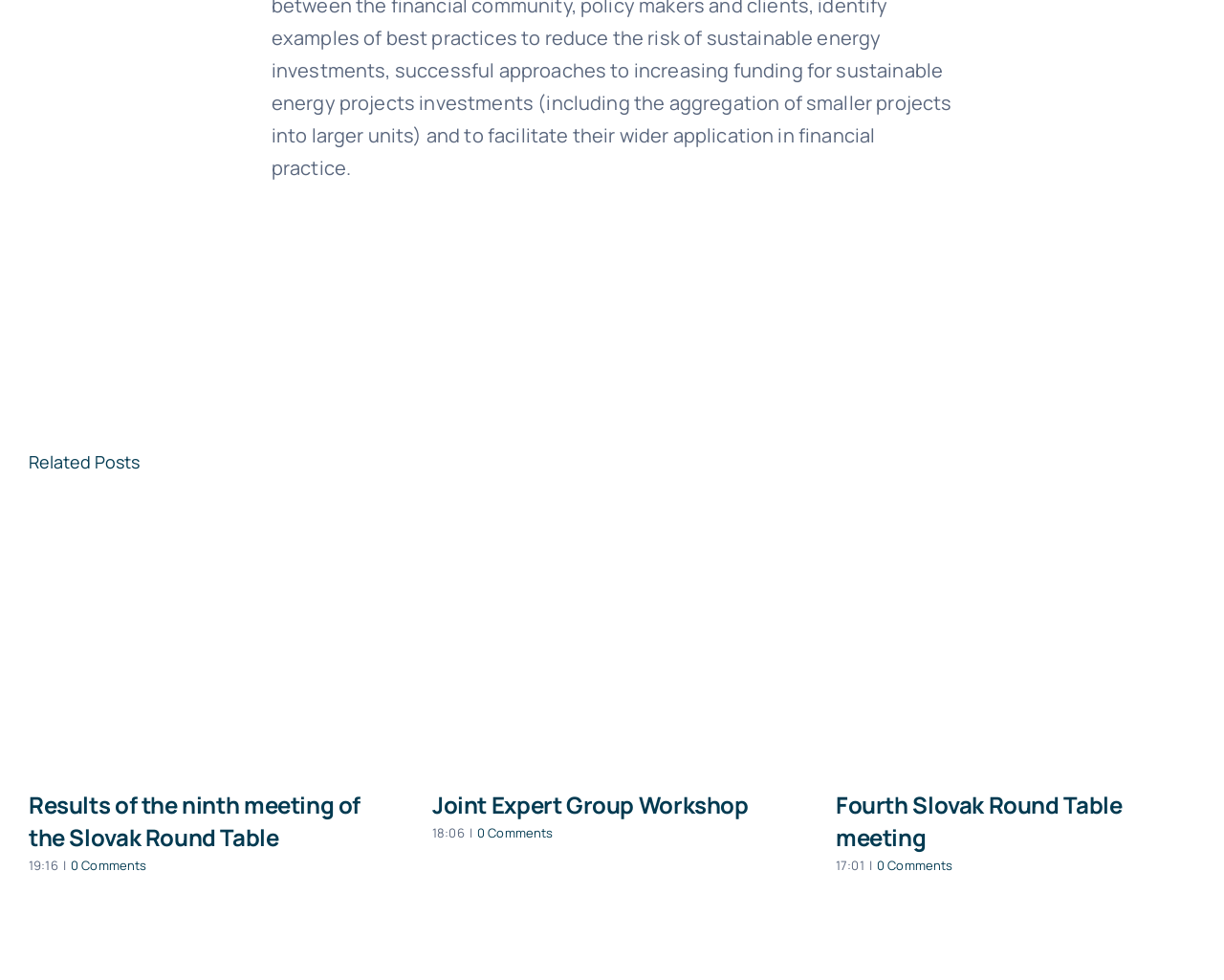Identify the bounding box coordinates of the element that should be clicked to fulfill this task: "read Results of the ninth meeting of the Slovak Round Table". The coordinates should be provided as four float numbers between 0 and 1, i.e., [left, top, right, bottom].

[0.023, 0.511, 0.316, 0.79]